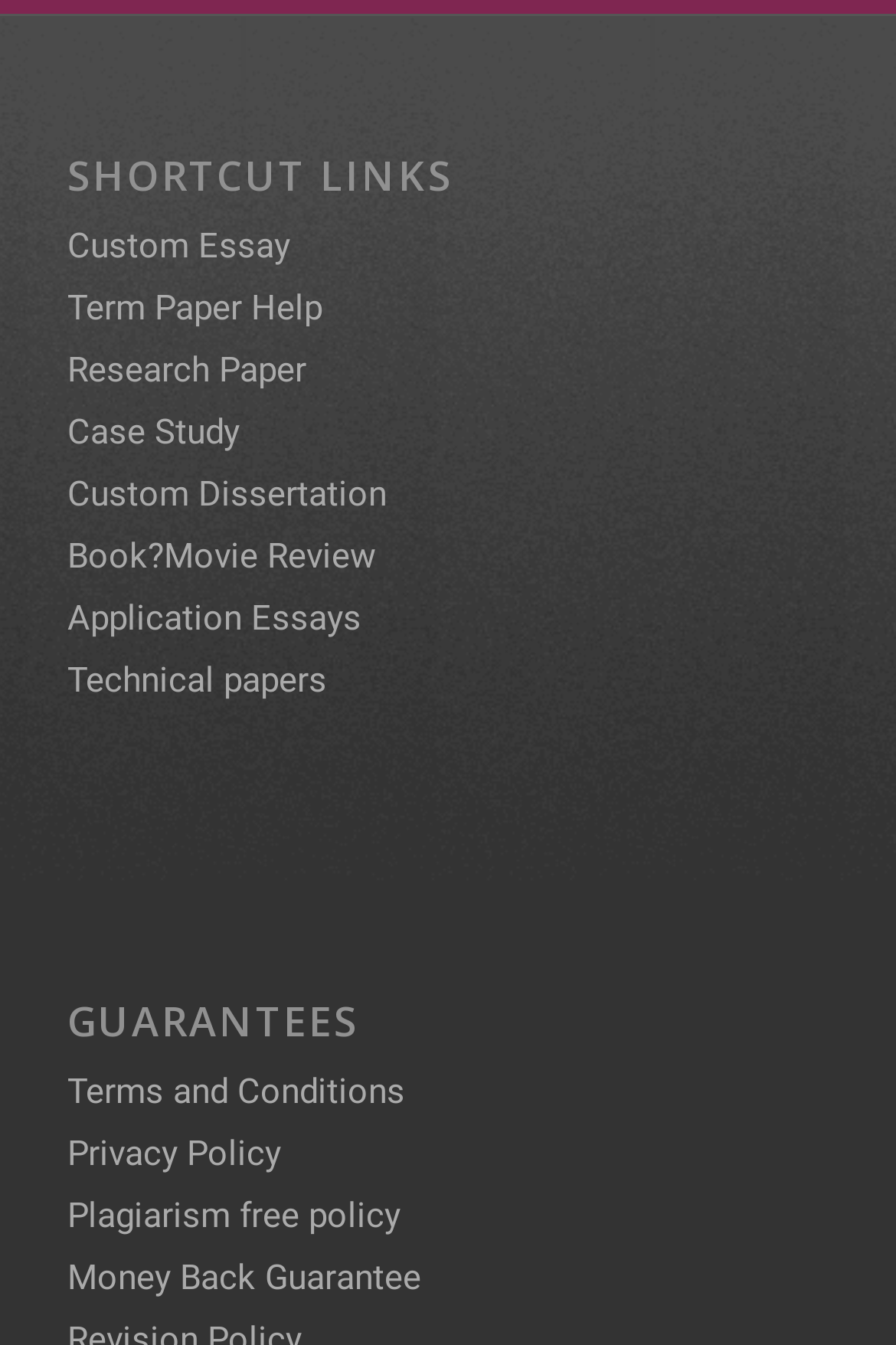Using the description: "Terms and Conditions", determine the UI element's bounding box coordinates. Ensure the coordinates are in the format of four float numbers between 0 and 1, i.e., [left, top, right, bottom].

[0.075, 0.699, 0.452, 0.73]